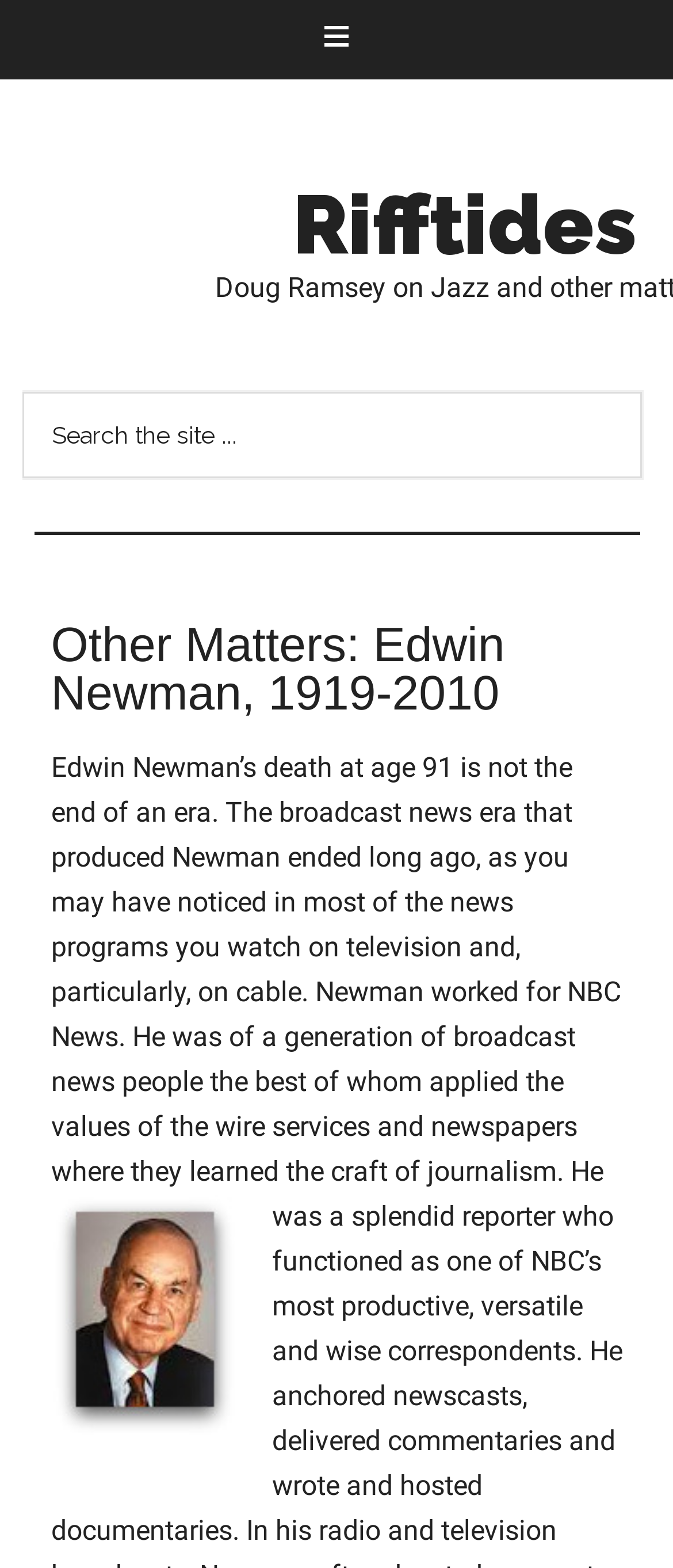Write an extensive caption that covers every aspect of the webpage.

The webpage is dedicated to the memory of Edwin Newman, a renowned journalist who passed away in 2010. At the top of the page, there is a navigation menu labeled "Main" that spans the entire width of the page. Below the navigation menu, there is a prominent link to "Rifftides" located near the top-right corner of the page.

A search bar is positioned below the navigation menu, taking up most of the width of the page. The search bar contains a text input field with a placeholder text "Search the site..." and a "Search" button located to its right.

The main content of the page is divided into two sections. The first section is a header area that contains a heading with the title "Other Matters: Edwin Newman, 1919-2010". Below the heading, there is a block of text that provides a brief obituary of Edwin Newman, describing his career as a broadcast news journalist and his legacy.

To the right of the text, there is an image of Edwin Newman, which takes up about a quarter of the page's width. The image is positioned below the heading and above the main text, creating a visually appealing layout. Overall, the webpage is a tribute to Edwin Newman's life and career, with a clear and concise layout that makes it easy to read and navigate.